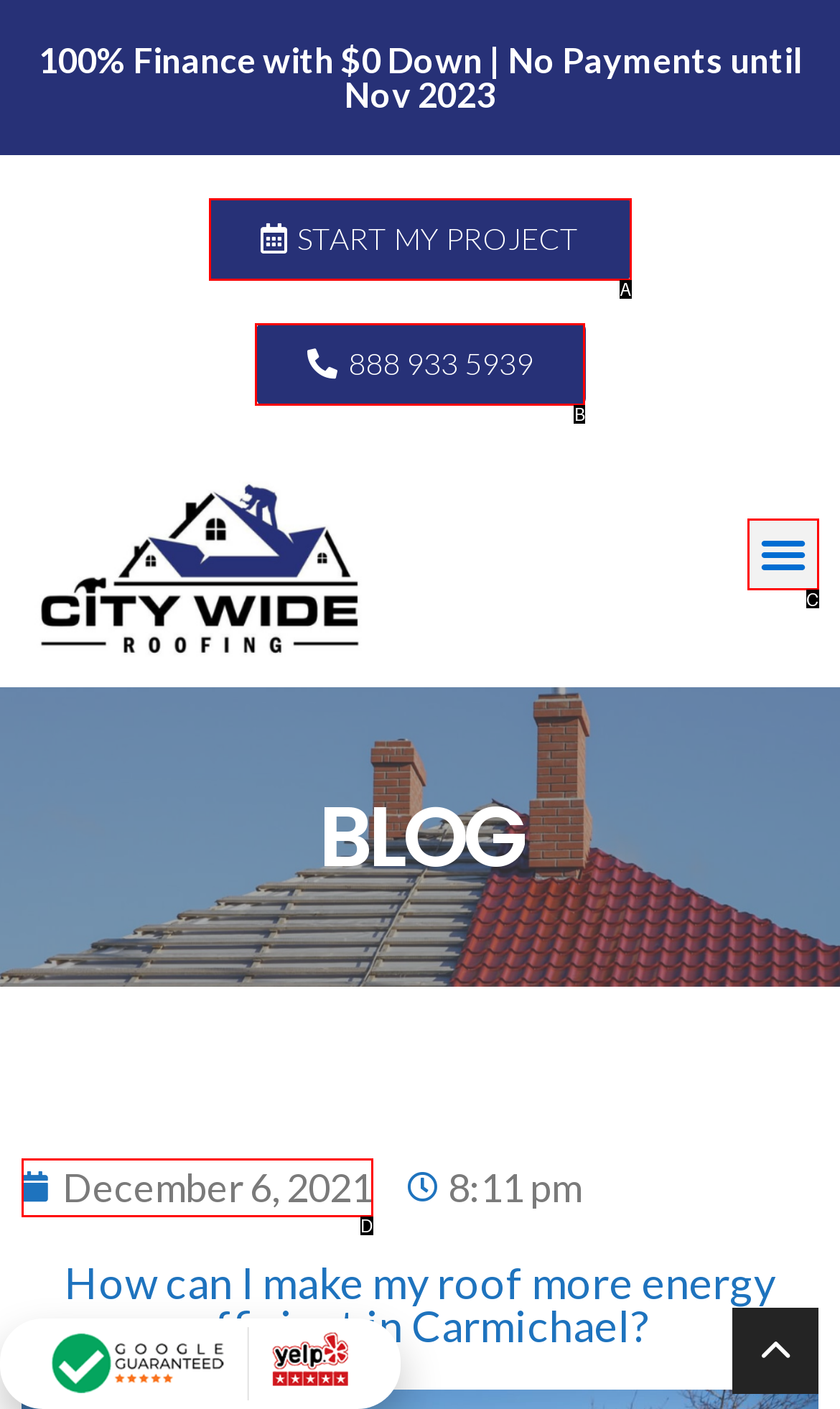From the given choices, indicate the option that best matches: December 6, 2021
State the letter of the chosen option directly.

D